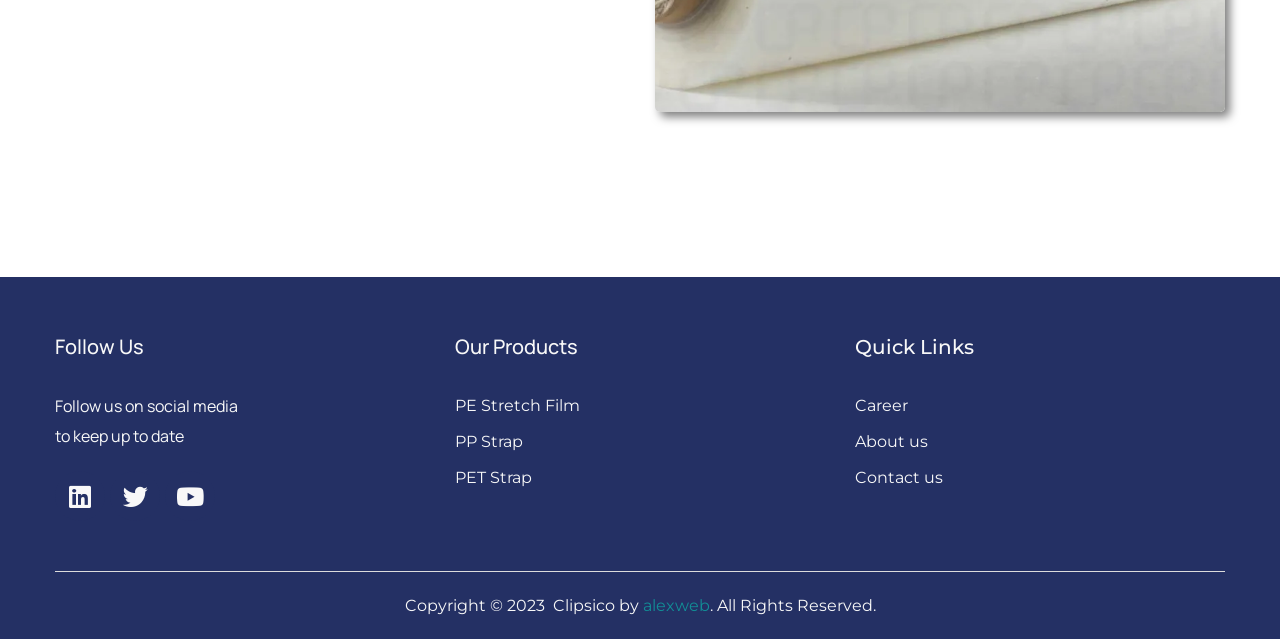Given the description "PET Strap", determine the bounding box of the corresponding UI element.

[0.355, 0.725, 0.645, 0.772]